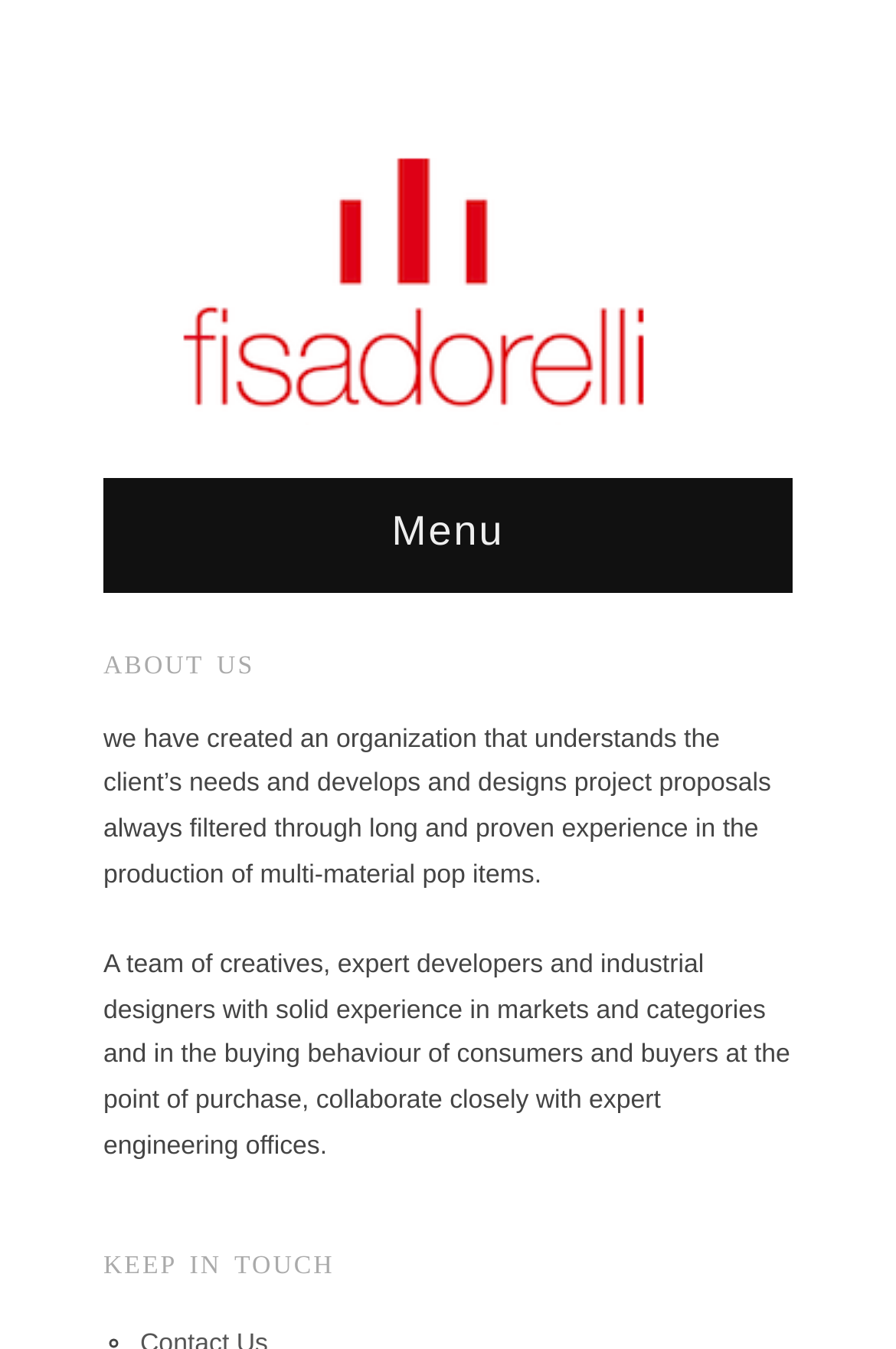What is the company's area of expertise?
Give a detailed and exhaustive answer to the question.

The company's area of expertise is inferred from the static text element that describes the organization as having 'proven experience in the production of multi-material pop items'.